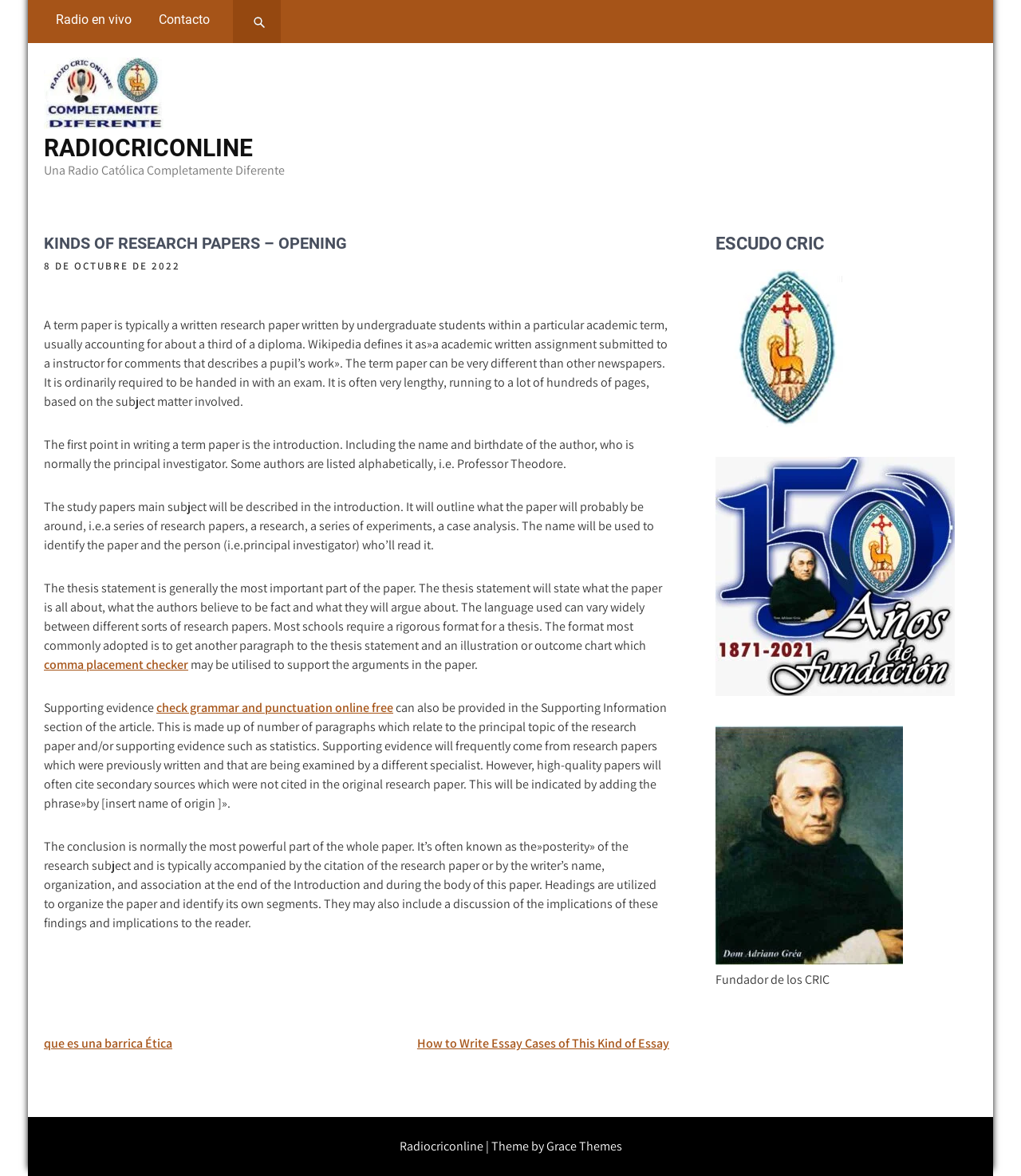Specify the bounding box coordinates of the area to click in order to execute this command: 'Contact us'. The coordinates should consist of four float numbers ranging from 0 to 1, and should be formatted as [left, top, right, bottom].

[0.144, 0.0, 0.217, 0.034]